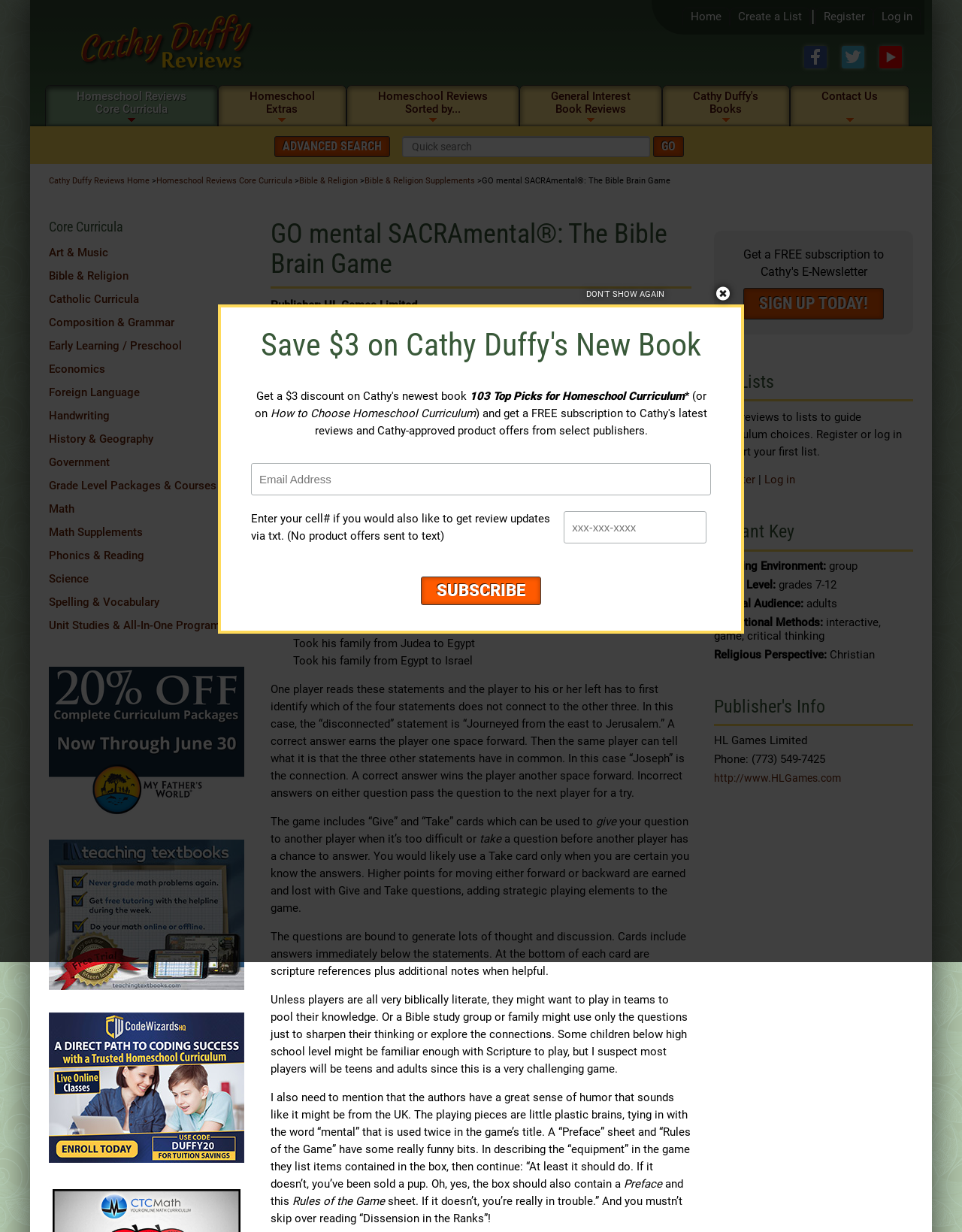Generate a thorough caption that explains the contents of the webpage.

This webpage is about a Bible-based brain game called "GO mental SACRAmental" and also appears to be a homeschool curriculum review website. At the top of the page, there are several links to different sections of the website, including "Home", "Create a List", "Register", and "Log in". There are also social media links to Facebook, Twitter, and YouTube.

Below the top navigation, there are several sections of links to different types of homeschool curriculum reviews, including "Core Curricula", "Homeschool Extras", and "General Interest Book Reviews". There is also a search box and an "Advanced Search" link.

The main content of the page is a review of the "GO mental SACRAmental" game, which includes a description of how the game is played and its features. The review is written in a conversational tone and includes quotes from the game's instructions. There are also several images on the page, including a screenshot of the game and images of the game's components.

On the right side of the page, there are several links to specific curriculum reviews, including "My Father's World", "Teaching Textbooks", and "CodeWizards path to coding success for homeschoolers". Each of these links includes an image and a brief description of the curriculum.

At the bottom of the page, there is a call-to-action button to "Sign Up today!" and a heading that says "My Lists".